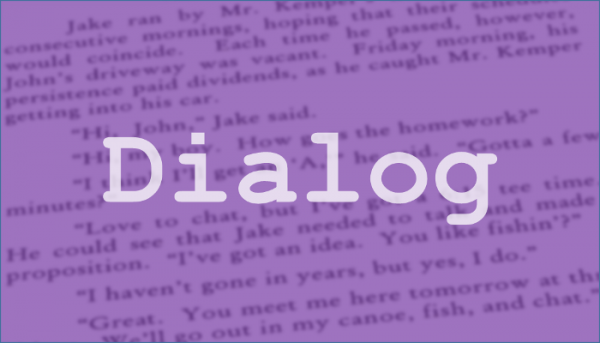Answer the question with a single word or phrase: 
What is the title of the accompanying article?

The Best Communicators Have Imaginary Friends